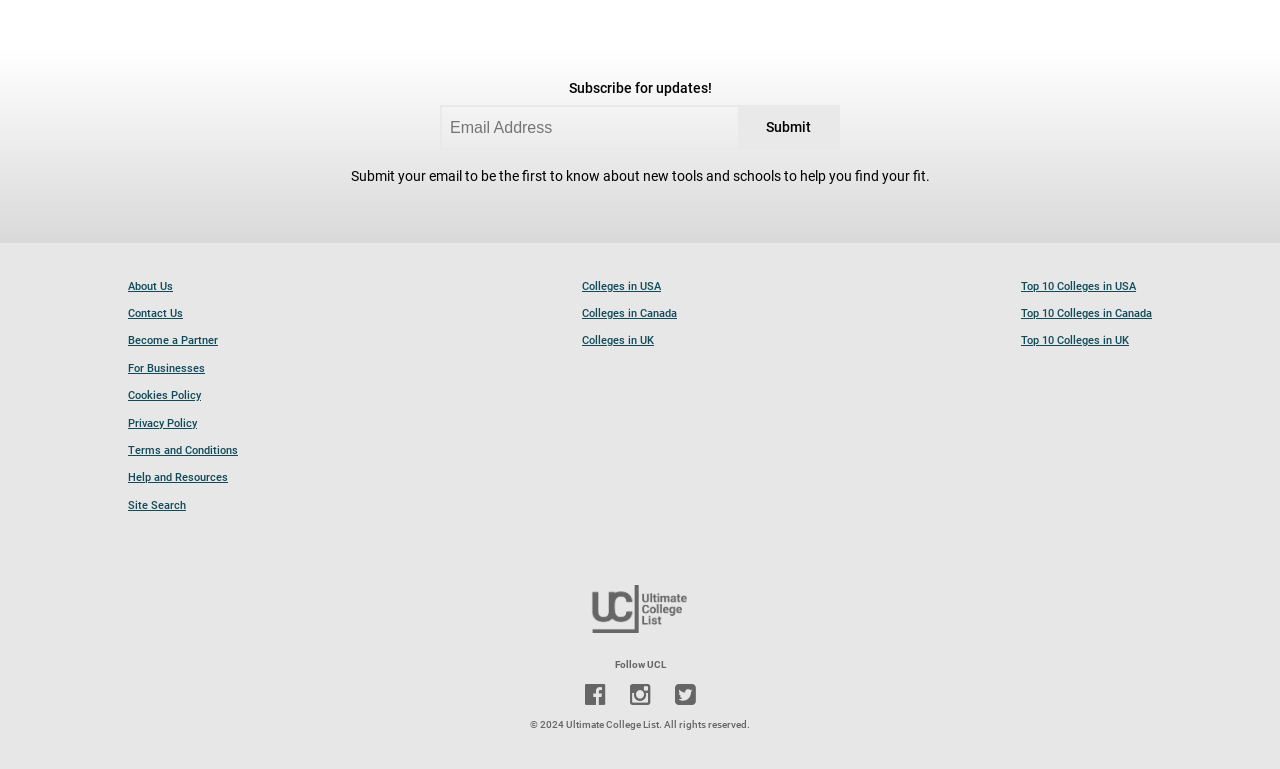Based on the element description, predict the bounding box coordinates (top-left x, top-left y, bottom-right x, bottom-right y) for the UI element in the screenshot: Submit

[0.577, 0.14, 0.655, 0.193]